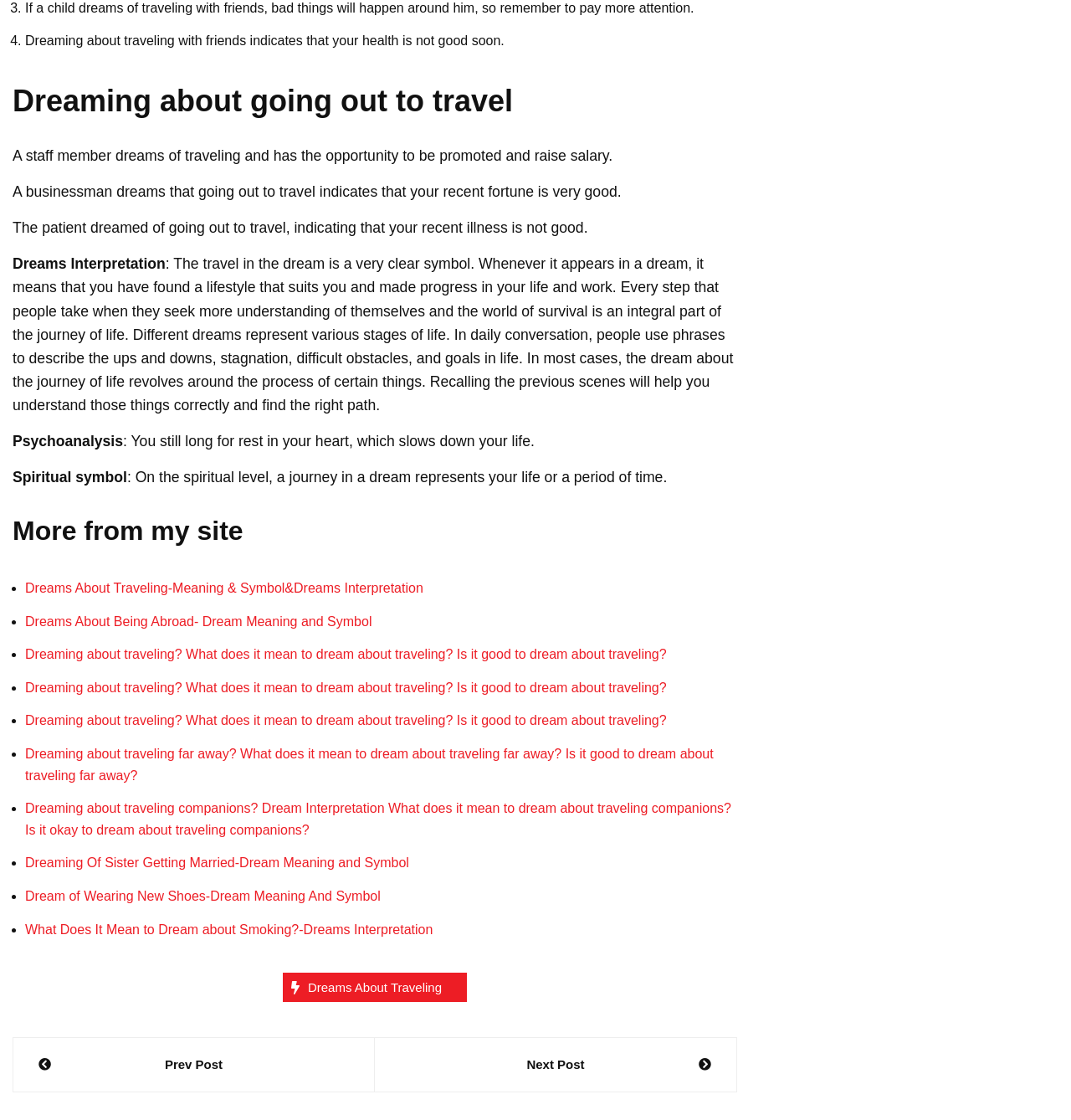What does a journey in a dream represent on a spiritual level?
Examine the image and give a concise answer in one word or a short phrase.

Life or a period of time